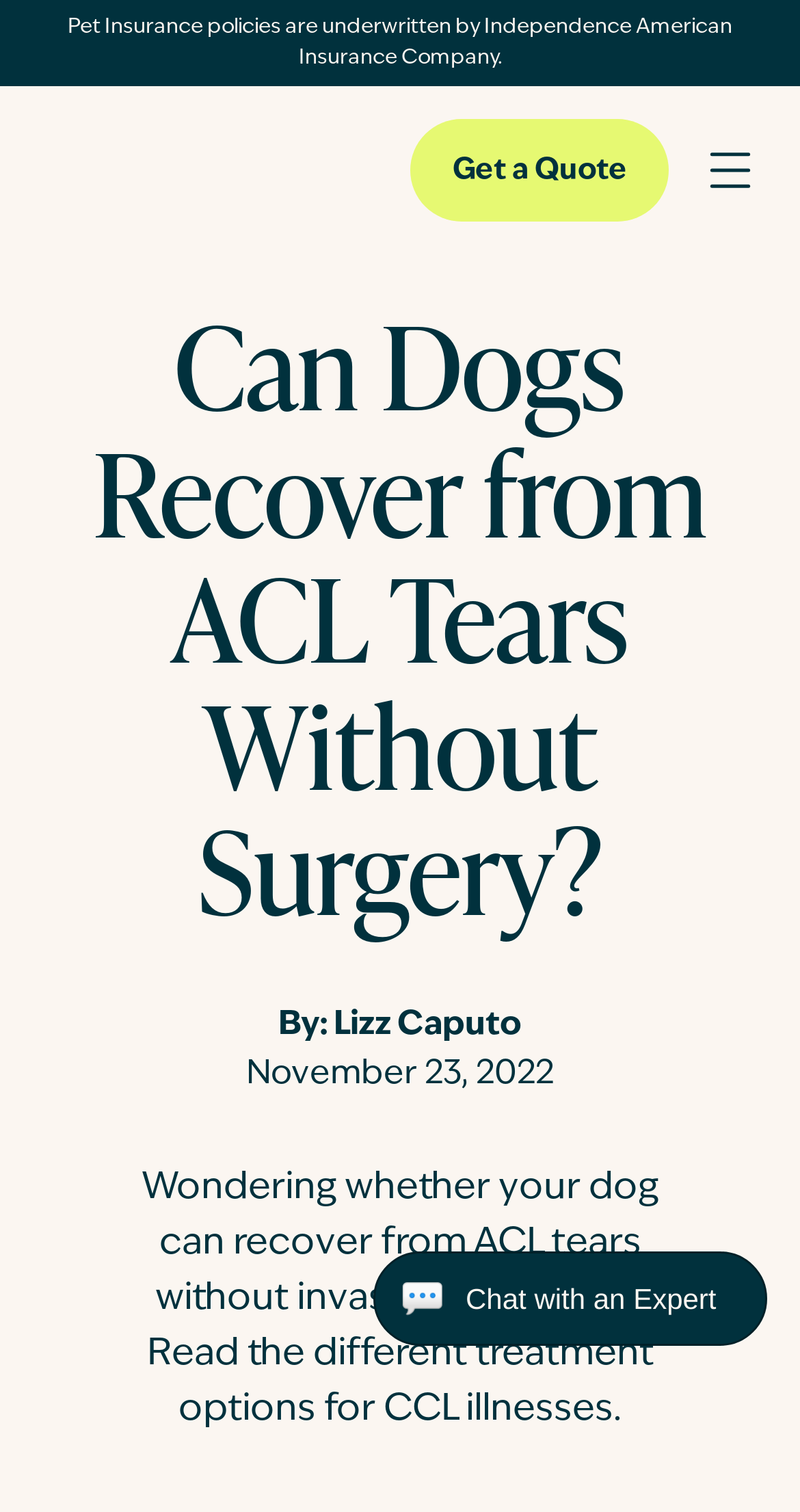Please identify the bounding box coordinates for the region that you need to click to follow this instruction: "Get a Quote".

[0.513, 0.079, 0.836, 0.147]